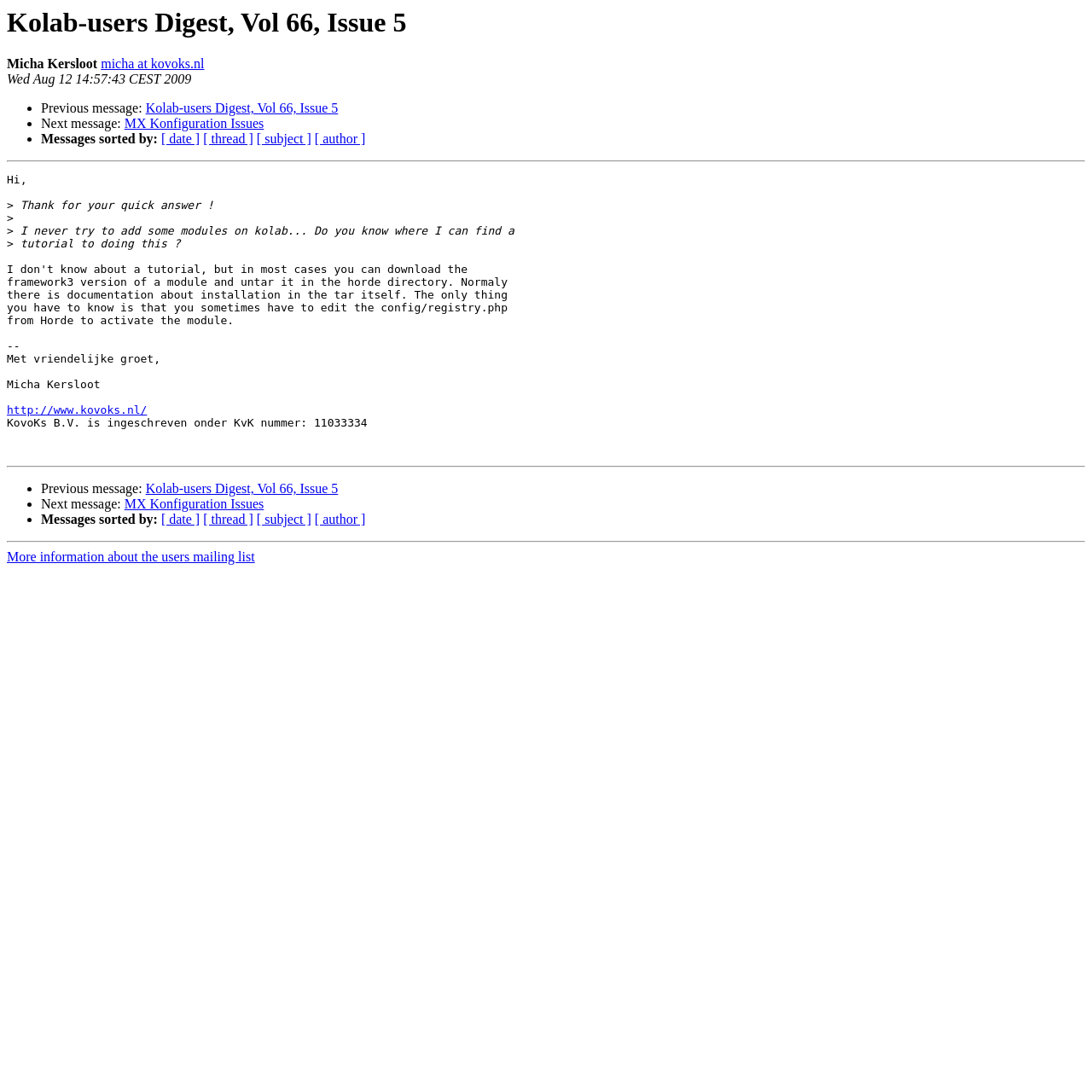Respond to the question below with a single word or phrase:
What is the subject of the previous message?

Kolab-users Digest, Vol 66, Issue 5